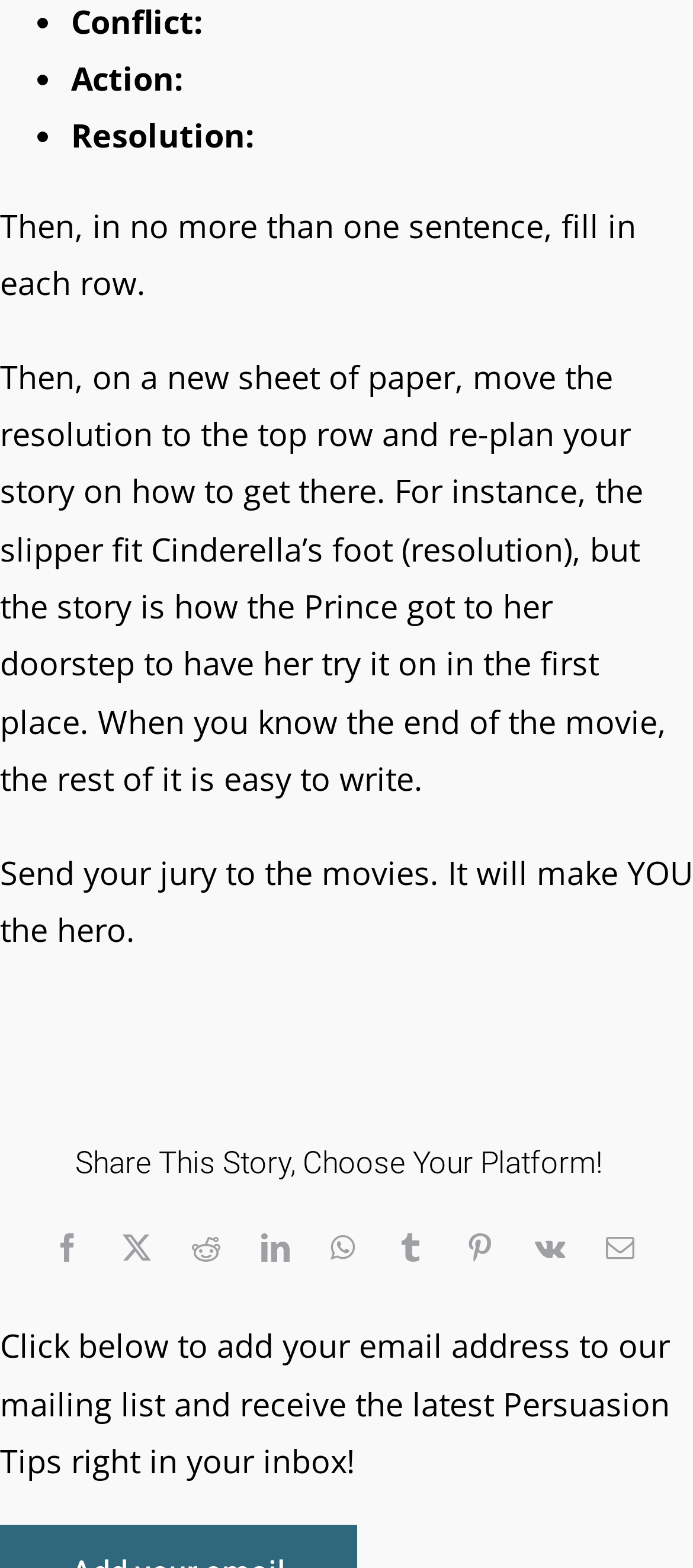Please give a one-word or short phrase response to the following question: 
Is there a LinkedIn link available?

Yes